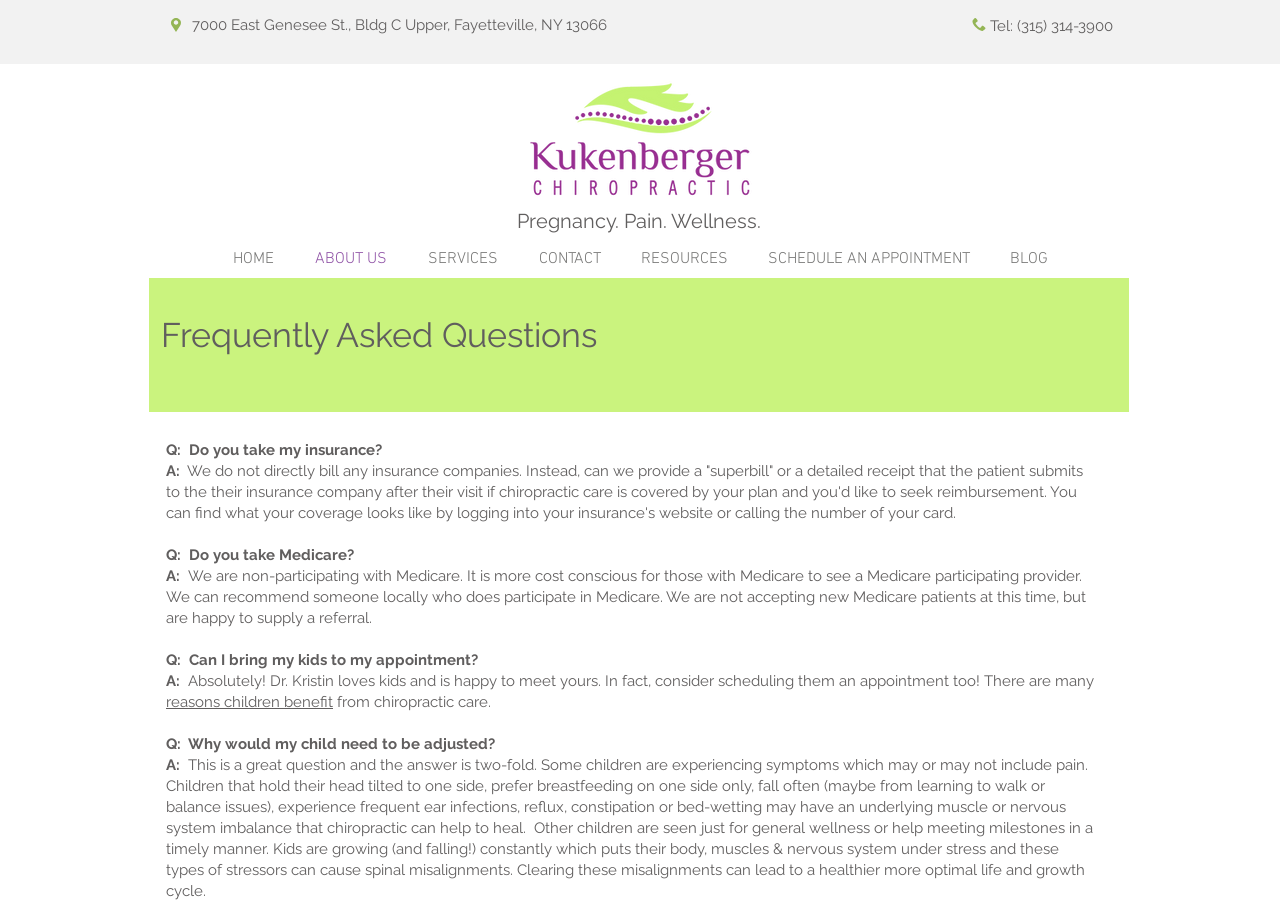Provide the bounding box coordinates of the section that needs to be clicked to accomplish the following instruction: "Click the reasons children benefit link."

[0.13, 0.758, 0.26, 0.778]